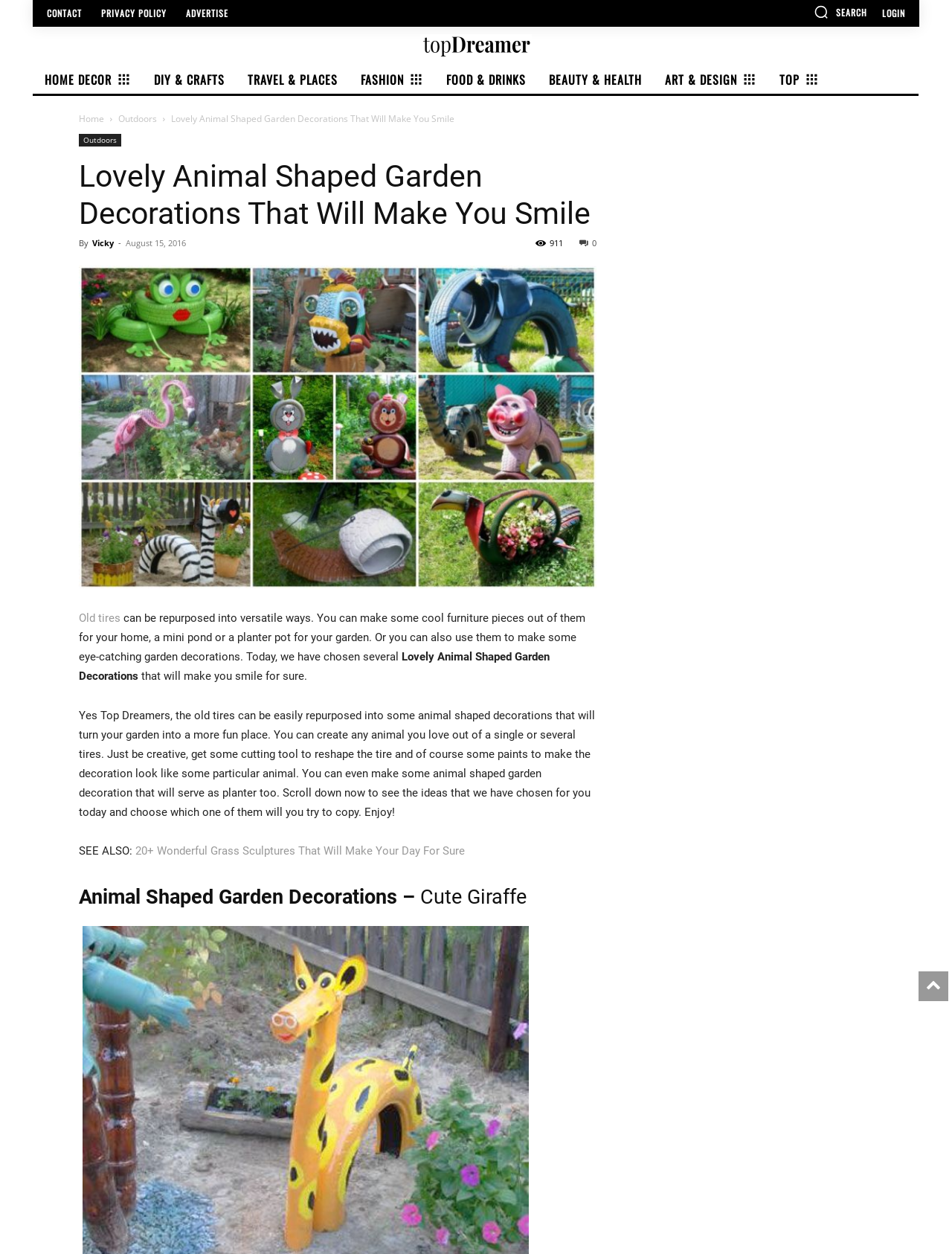Please identify the bounding box coordinates of the area that needs to be clicked to fulfill the following instruction: "View Drop in CCRC Cricket in the Garden activity details."

None